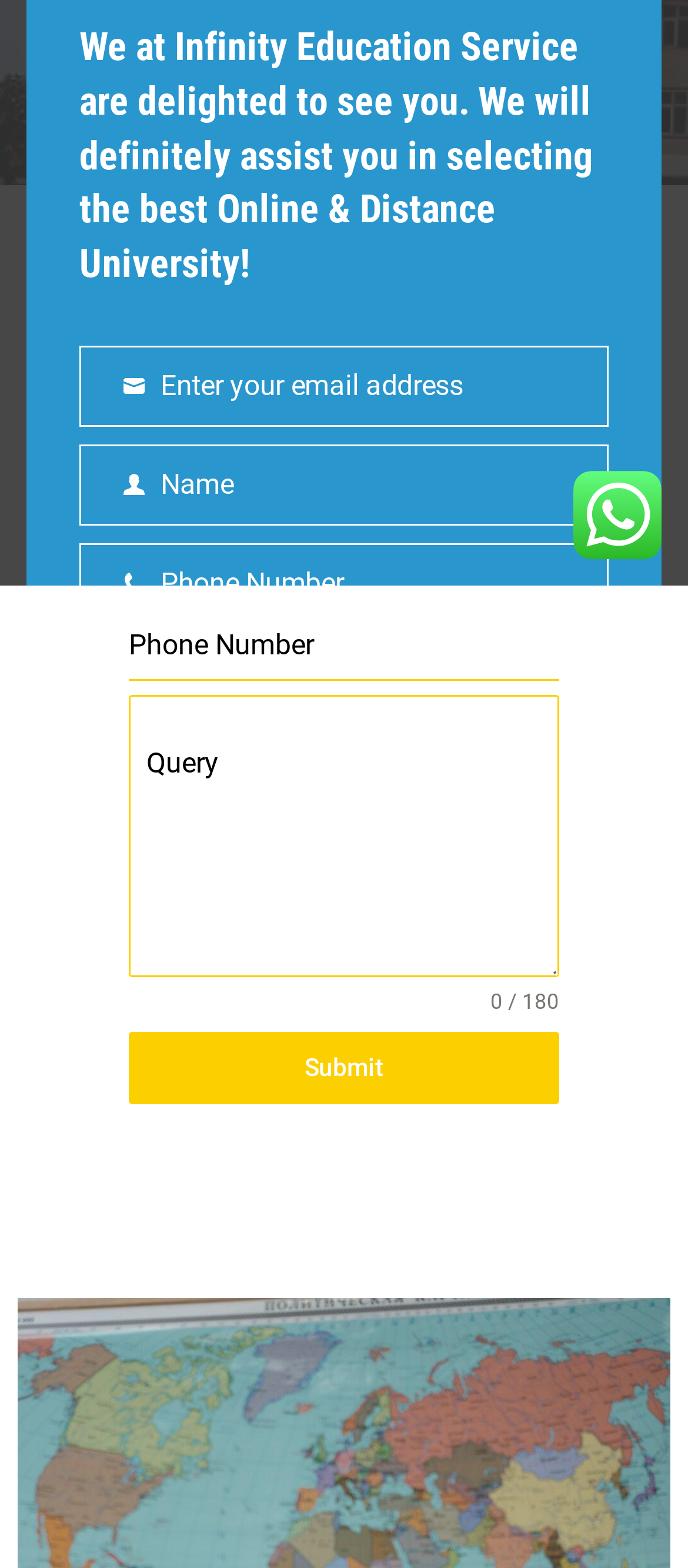Given the element description No thanks, I’m not interested., identify the bounding box coordinates for the UI element on the webpage screenshot. The format should be (top-left x, top-left y, bottom-right x, bottom-right y), with values between 0 and 1.

[0.298, 0.702, 0.702, 0.72]